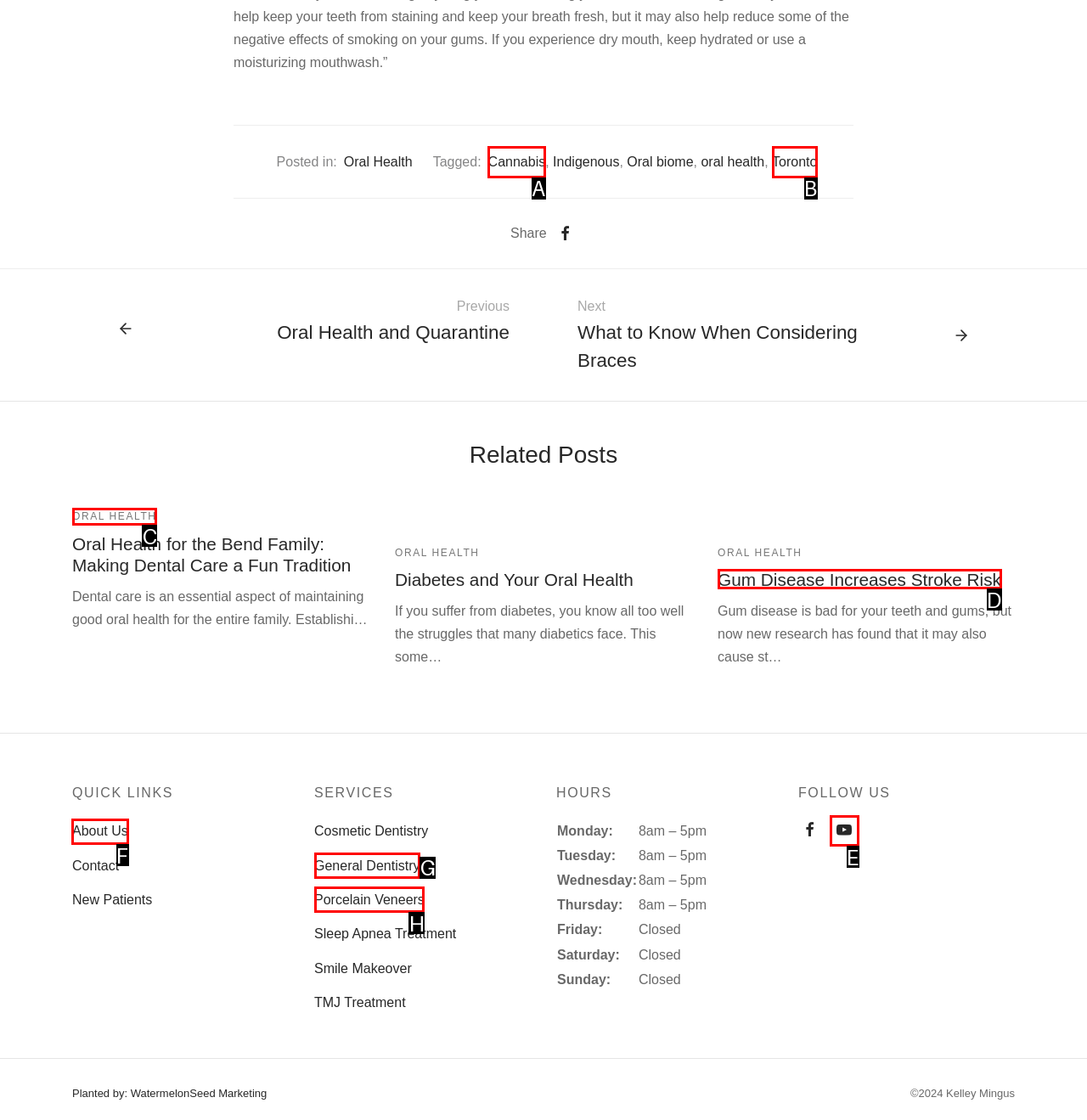Out of the given choices, which letter corresponds to the UI element required to Click on the 'About Us' link? Answer with the letter.

F